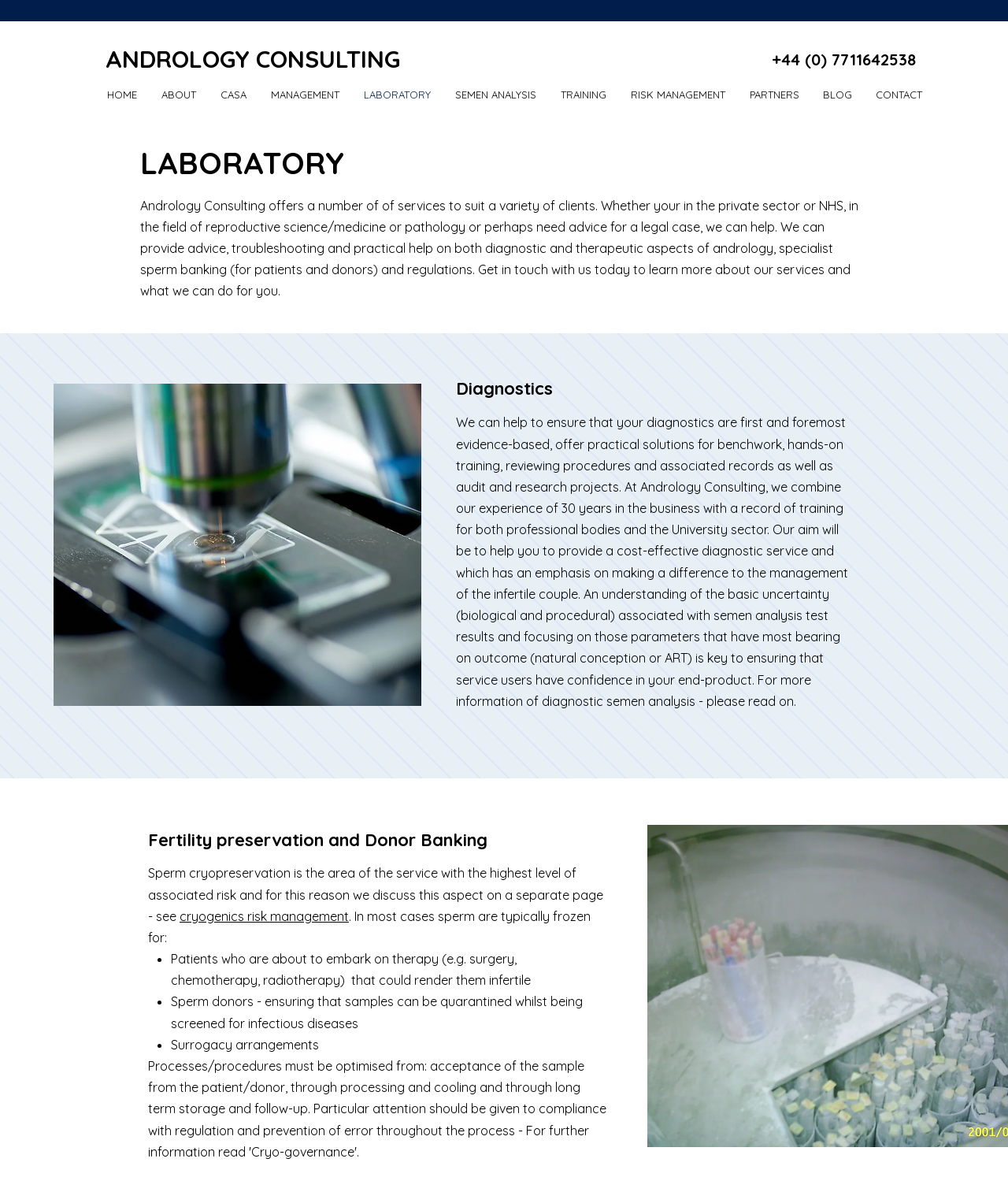Based on the image, provide a detailed response to the question:
What is the purpose of sperm cryopreservation?

I found the purpose of sperm cryopreservation by reading the text on the webpage, which mentions that sperm are typically frozen for patients who are about to embark on therapy, sperm donors, and surrogacy arrangements.